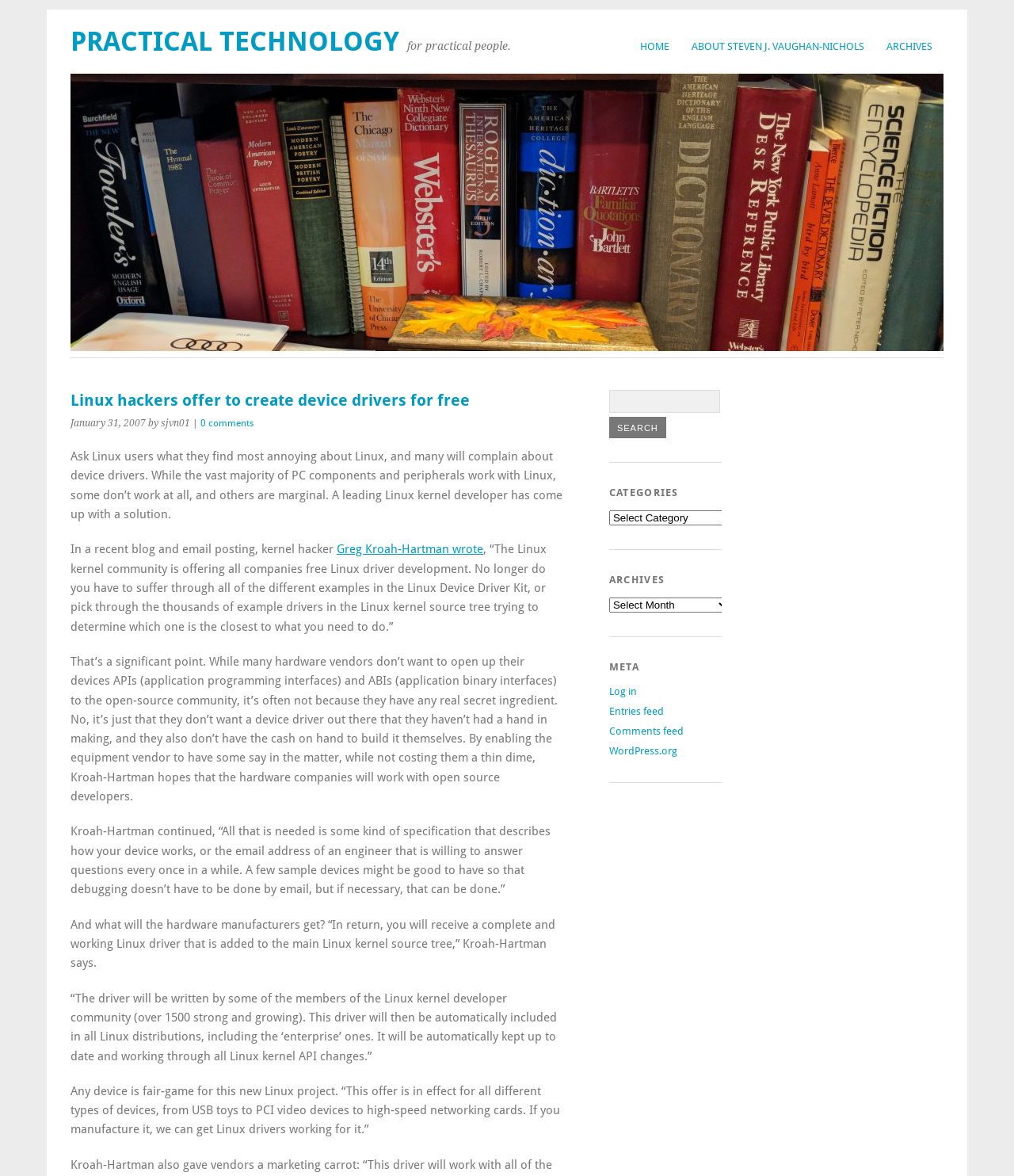Provide the bounding box coordinates of the HTML element described by the text: "WordPress.org". The coordinates should be in the format [left, top, right, bottom] with values between 0 and 1.

[0.601, 0.633, 0.668, 0.643]